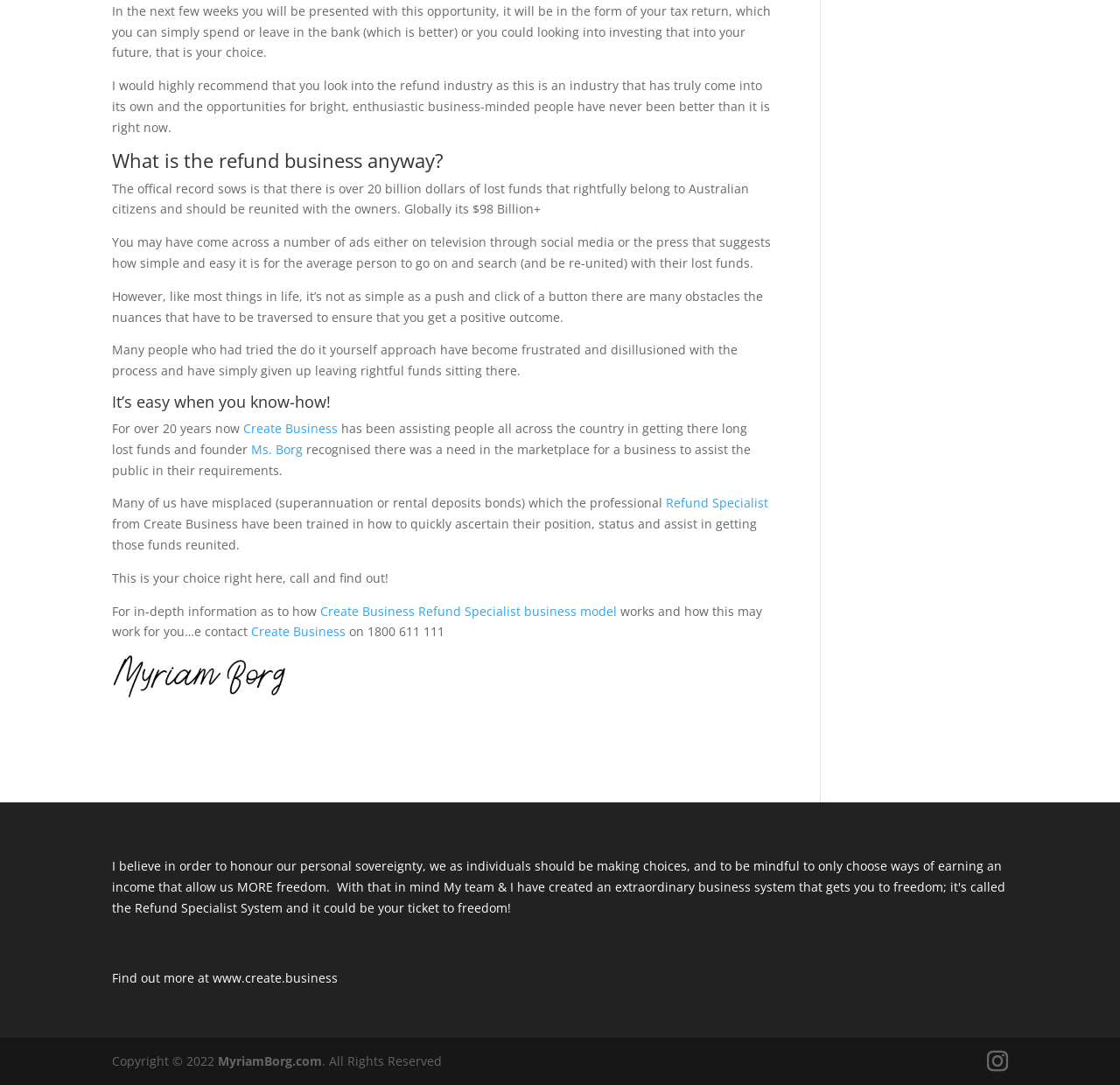Look at the image and answer the question in detail:
What is the role of a Refund Specialist?

A Refund Specialist, like those from Create Business, are trained to quickly ascertain the position and status of misplaced funds, such as superannuation or rental deposits bonds, and assist in getting those funds reunited with their rightful owners.